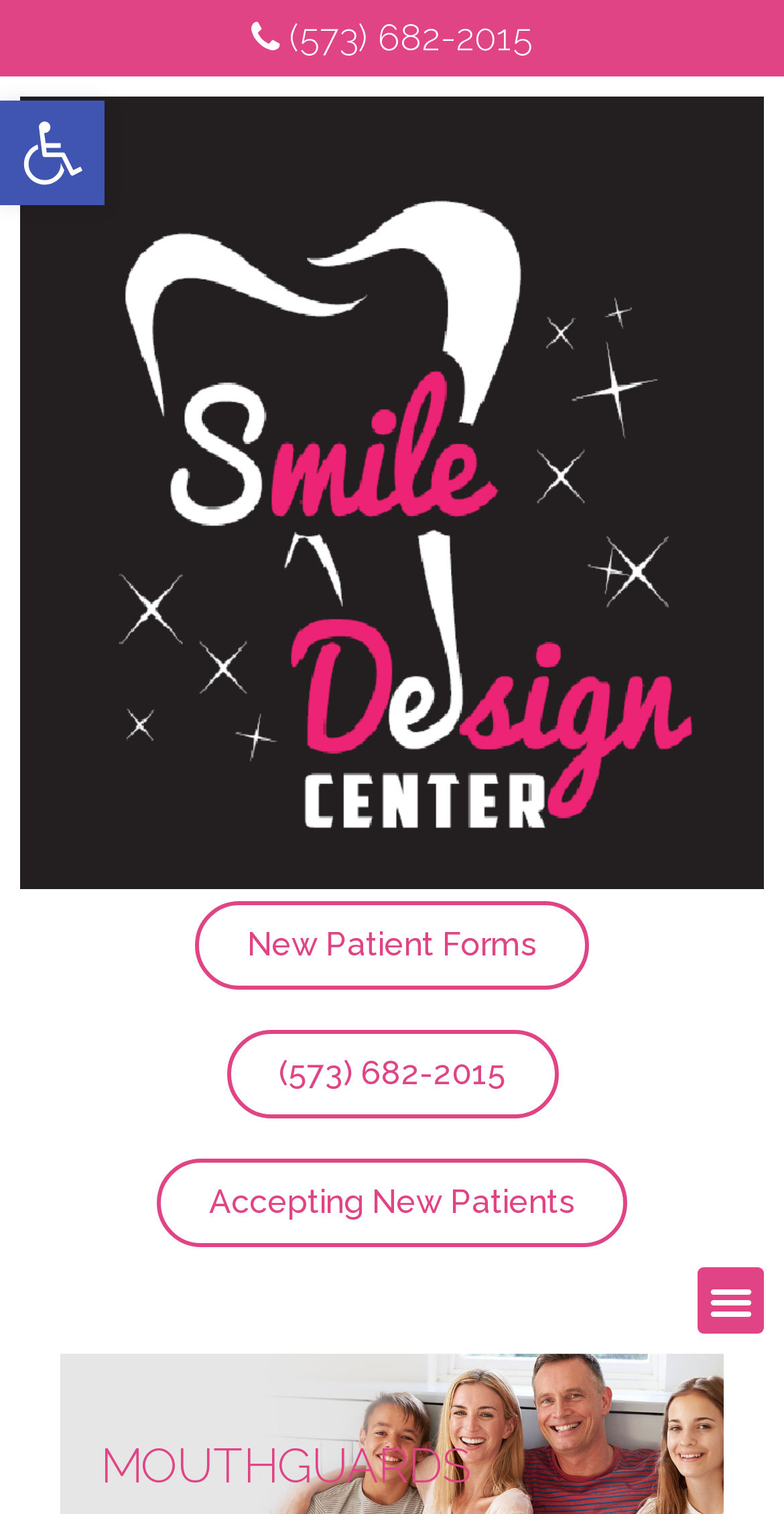What is the purpose of the button on the top right?
Based on the image, provide a one-word or brief-phrase response.

Menu Toggle